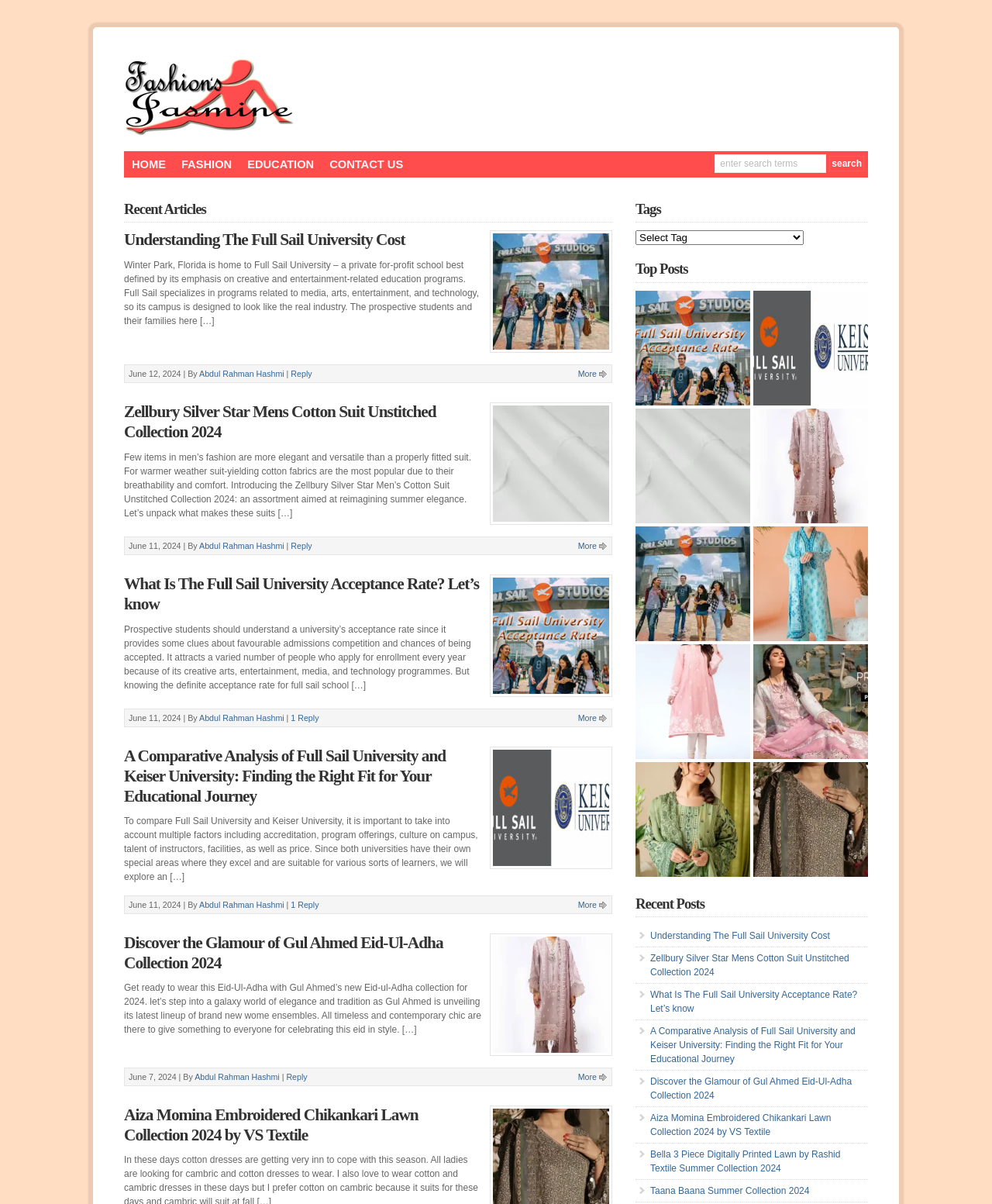Please identify the bounding box coordinates of the clickable area that will allow you to execute the instruction: "read about recent articles".

[0.125, 0.167, 0.617, 0.185]